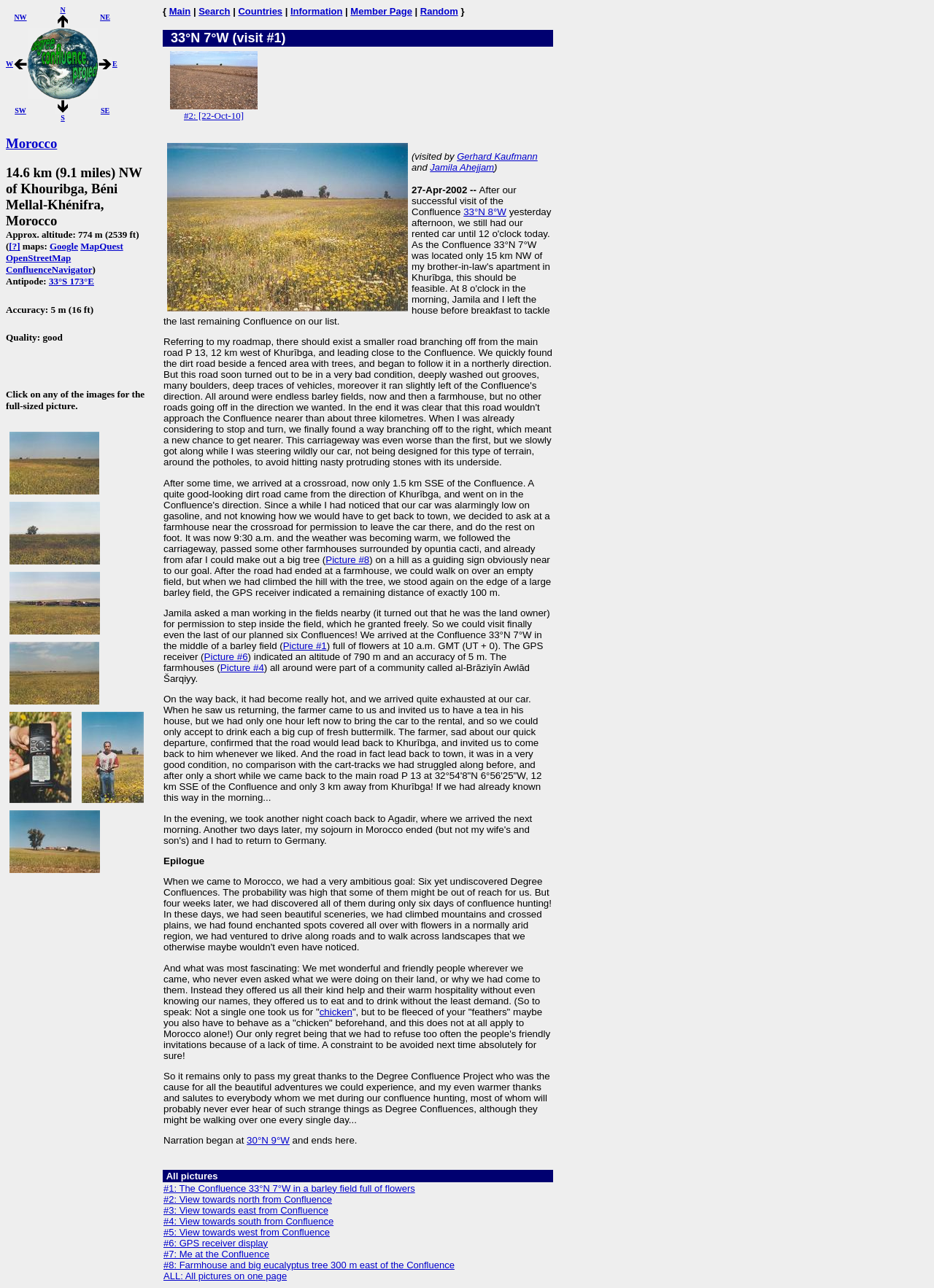Locate the bounding box coordinates of the element that should be clicked to execute the following instruction: "Click on the image to view the full-sized picture".

[0.01, 0.335, 0.106, 0.384]